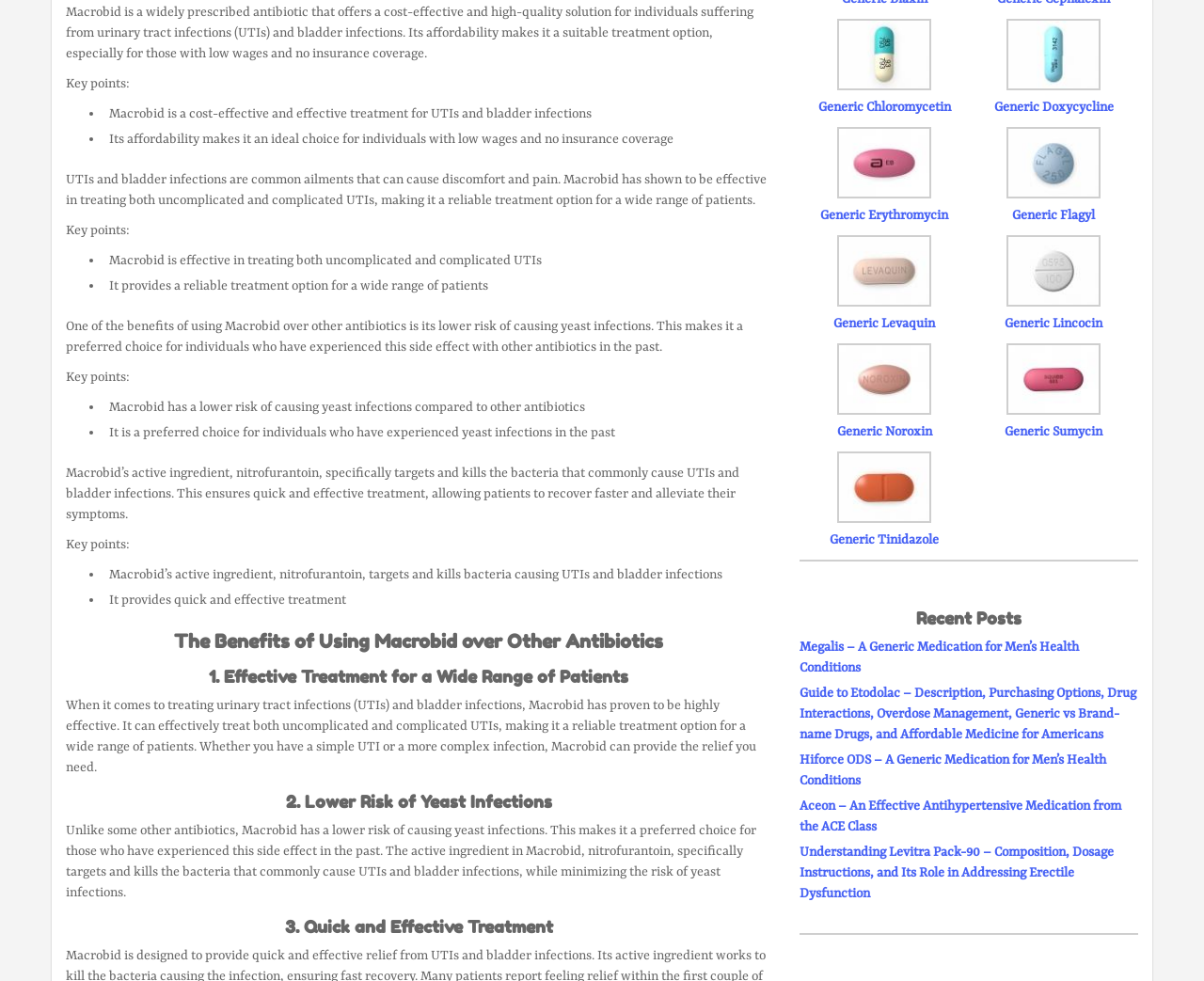Find the coordinates for the bounding box of the element with this description: "Generic Erythromycin".

[0.681, 0.212, 0.788, 0.227]